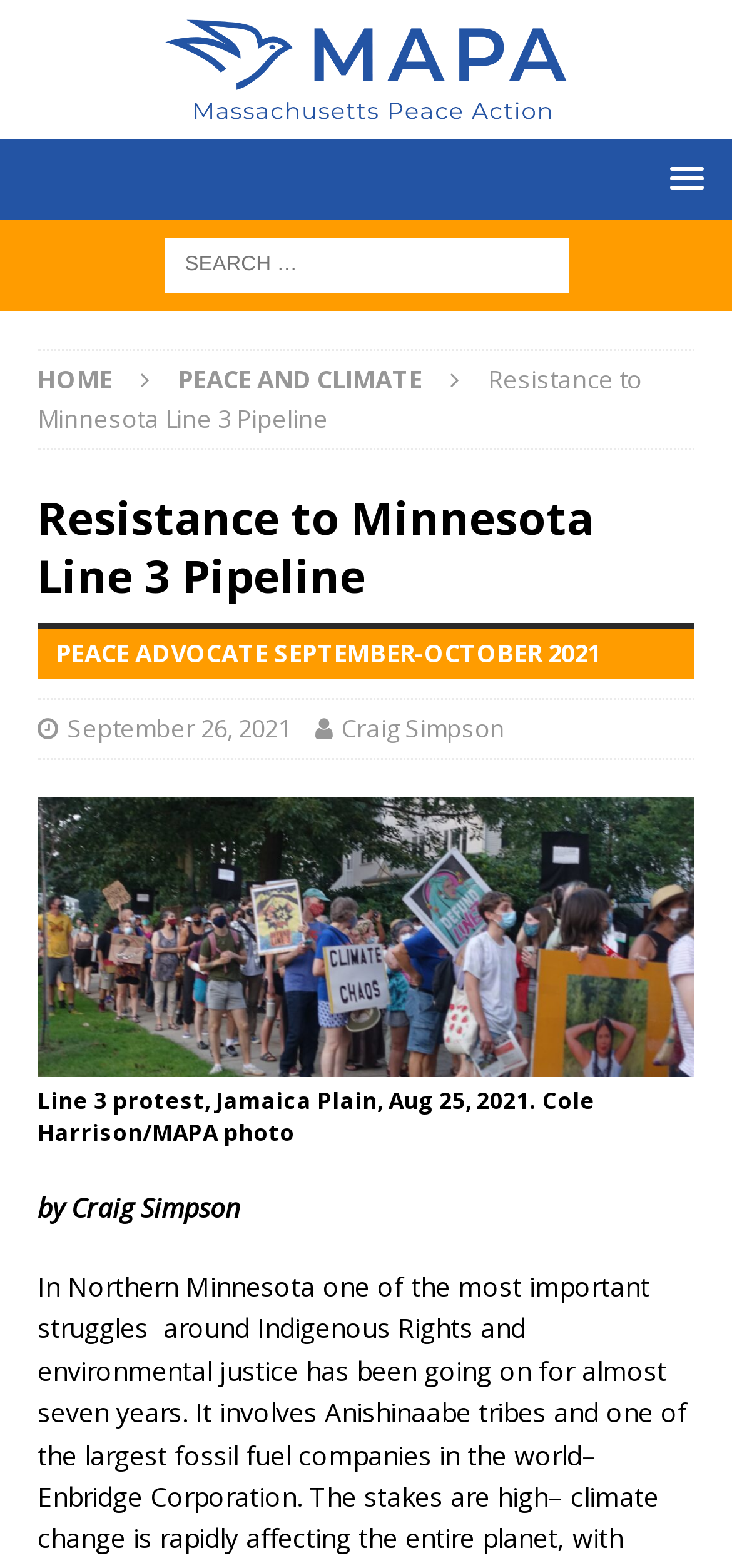Please specify the bounding box coordinates for the clickable region that will help you carry out the instruction: "open menu".

[0.872, 0.095, 0.987, 0.132]